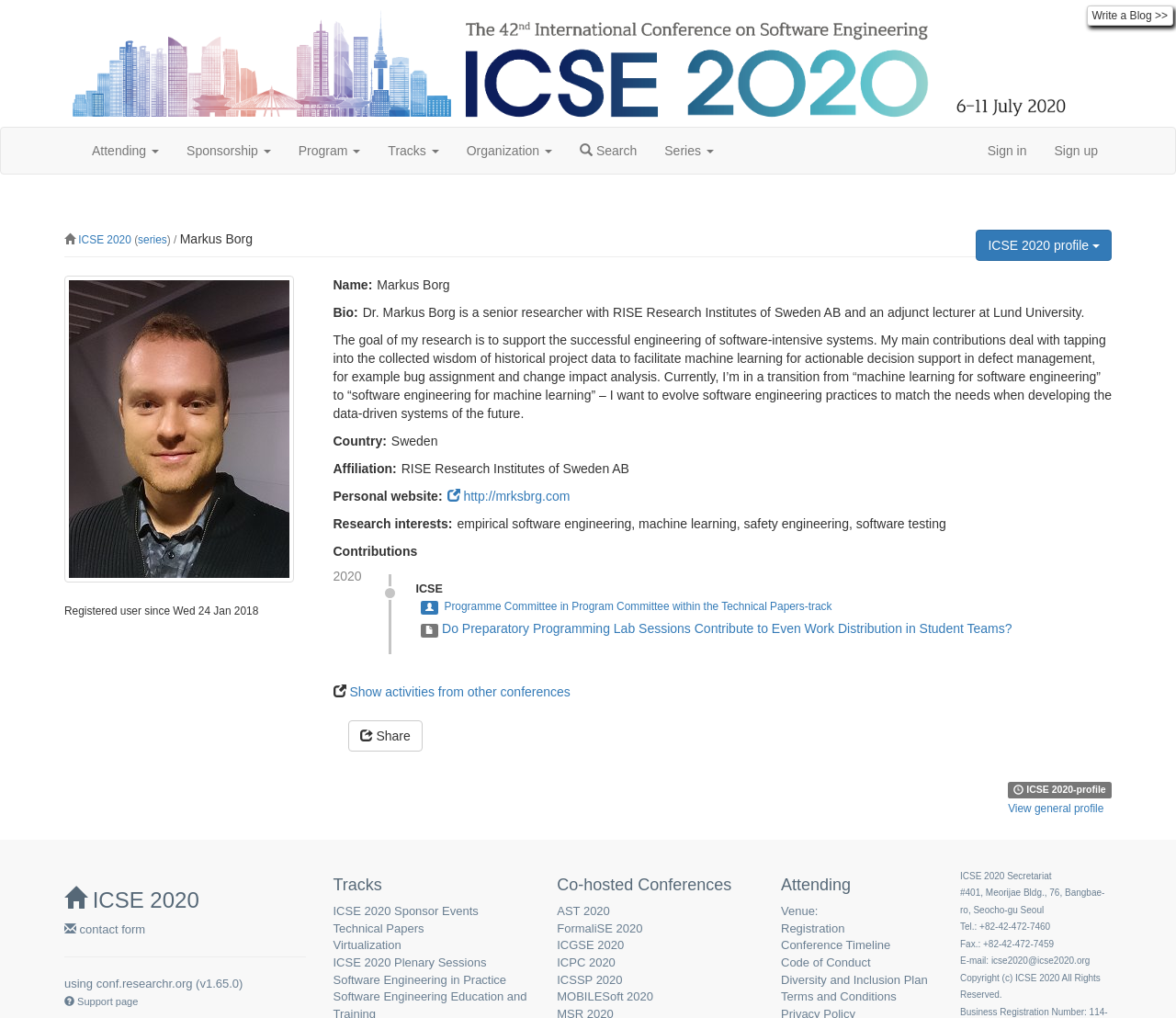Use a single word or phrase to answer this question: 
What is the name of the researcher?

Markus Borg